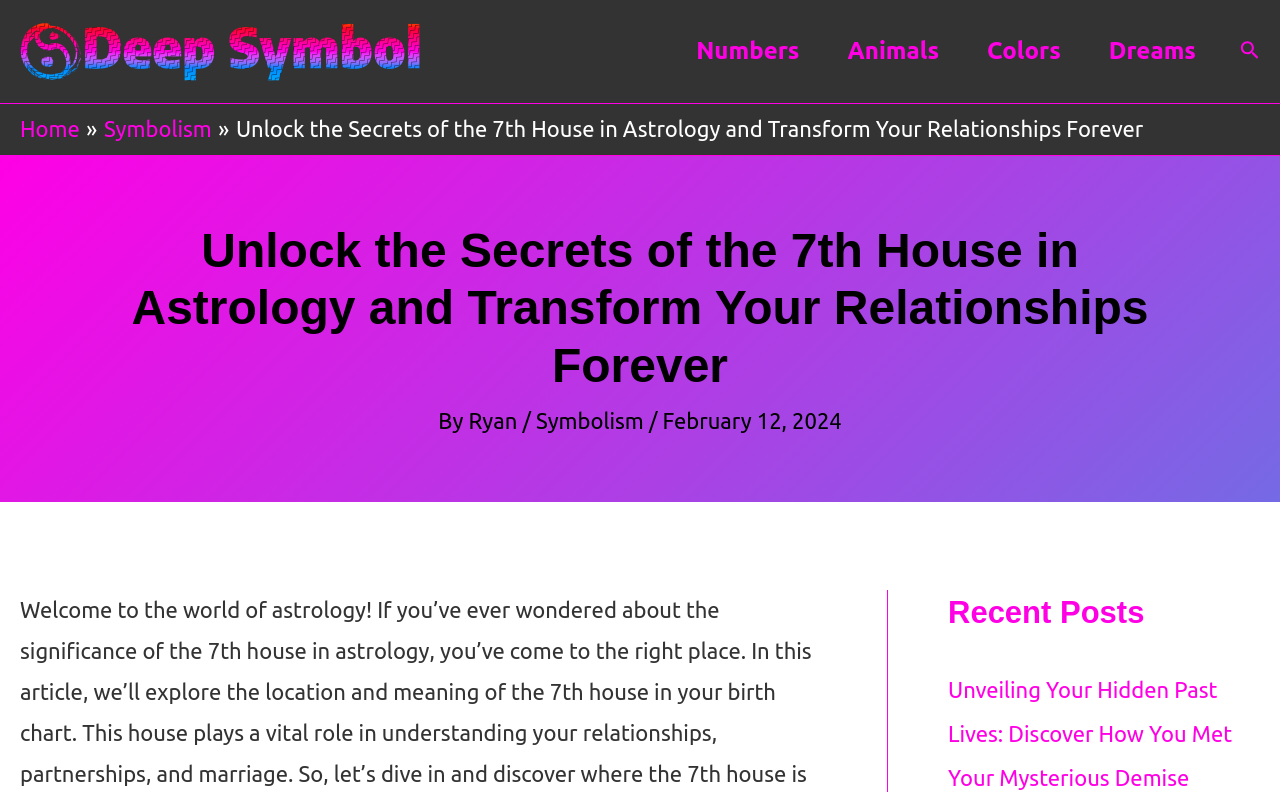Identify the bounding box coordinates of the element to click to follow this instruction: 'Read the recent post about past lives'. Ensure the coordinates are four float values between 0 and 1, provided as [left, top, right, bottom].

[0.741, 0.855, 0.963, 0.997]